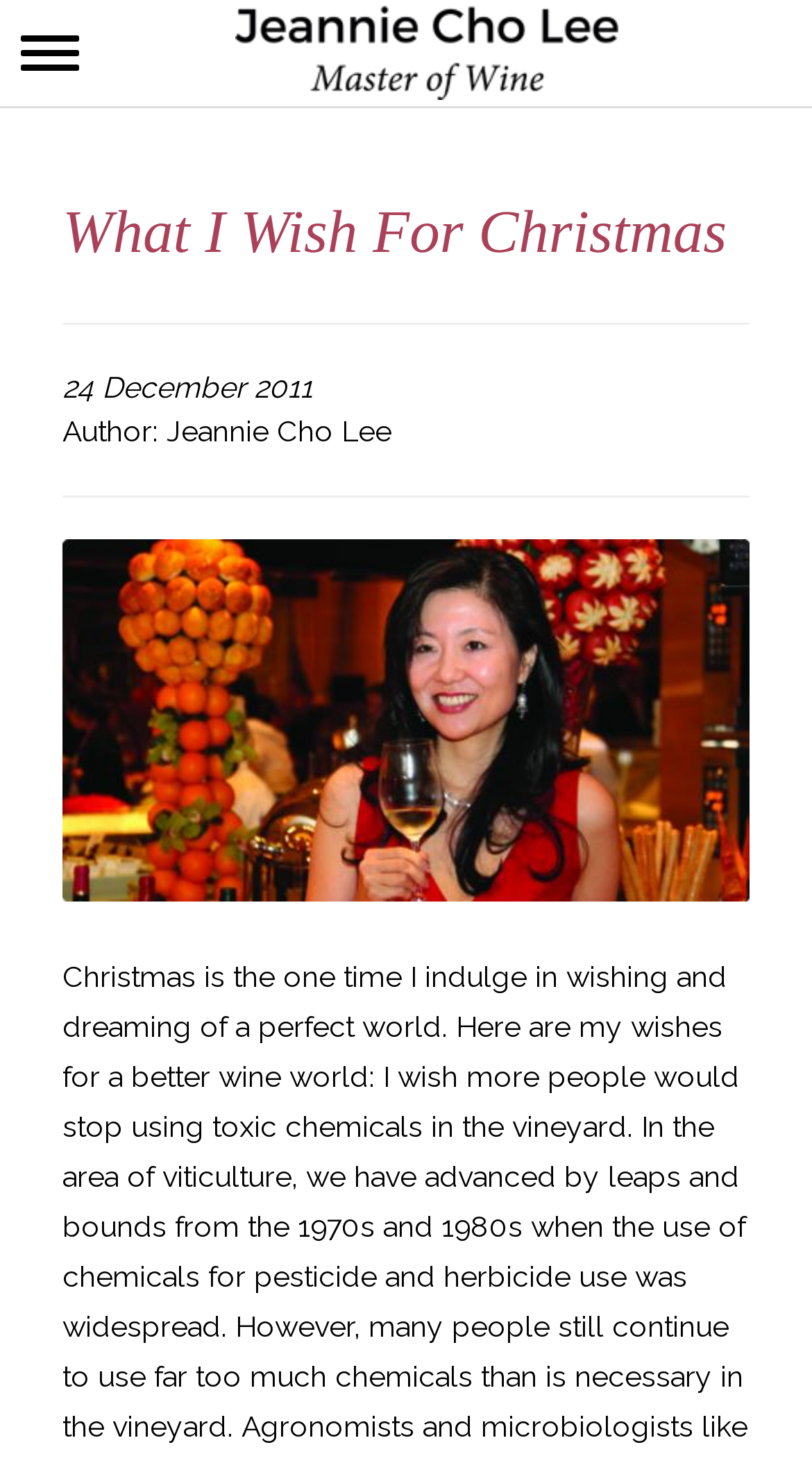Summarize the contents and layout of the webpage in detail.

The webpage is titled "What I Wish For Christmas – JeannieChoLee". At the top left corner, there is a button labeled "Toggle navigation". To the right of the button, a horizontal link spans across the page. Below the link, a horizontal separator divides the page. 

Underneath the separator, there are two lines of text. The first line displays the date "24 December 2011", and the second line shows the author's name, "Jeannie Cho Lee". Another horizontal separator is placed below the author's name, separating the top section from the rest of the page. 

Further down, there is a single character of non-breaking space, situated near the top of the lower section.